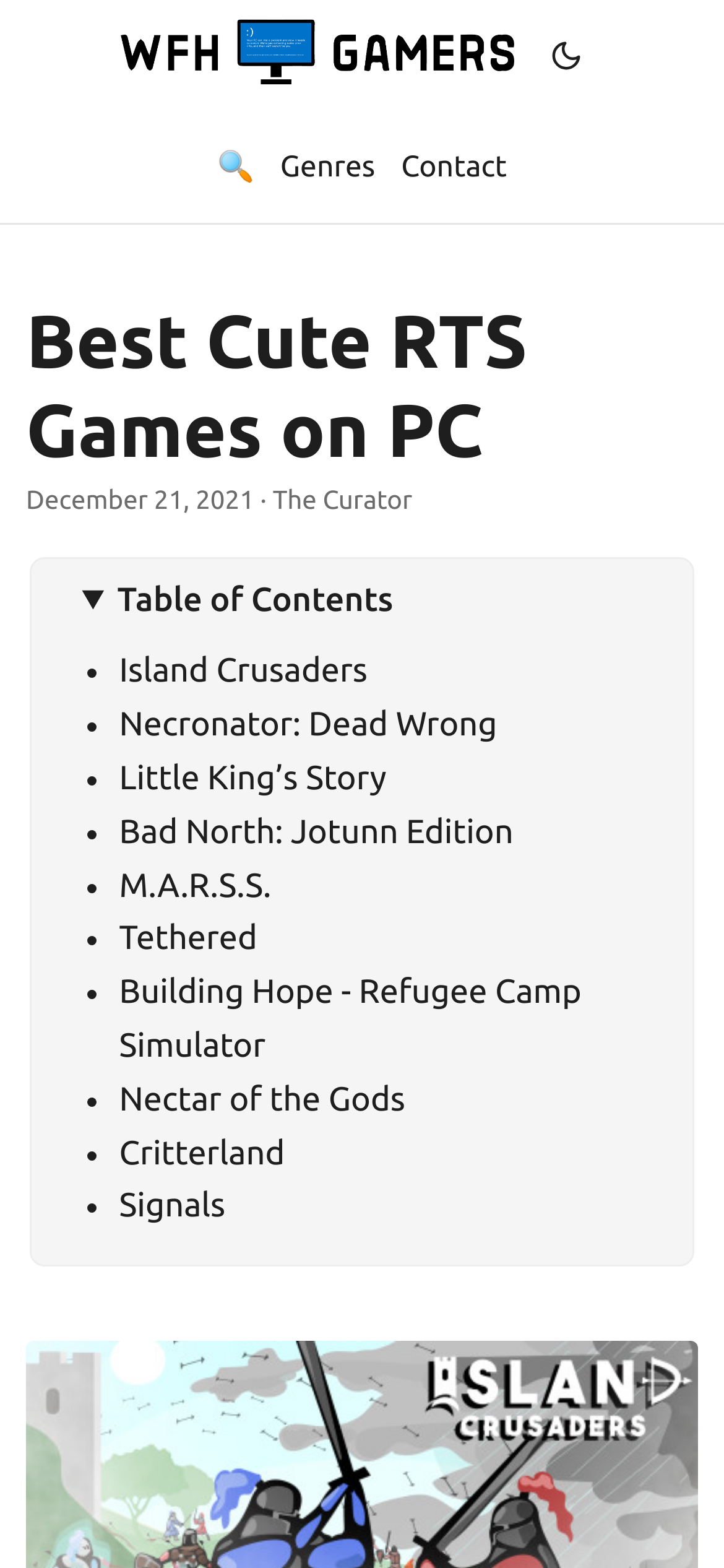Identify the bounding box coordinates of the area that should be clicked in order to complete the given instruction: "Search". The bounding box coordinates should be four float numbers between 0 and 1, i.e., [left, top, right, bottom].

[0.3, 0.071, 0.351, 0.142]